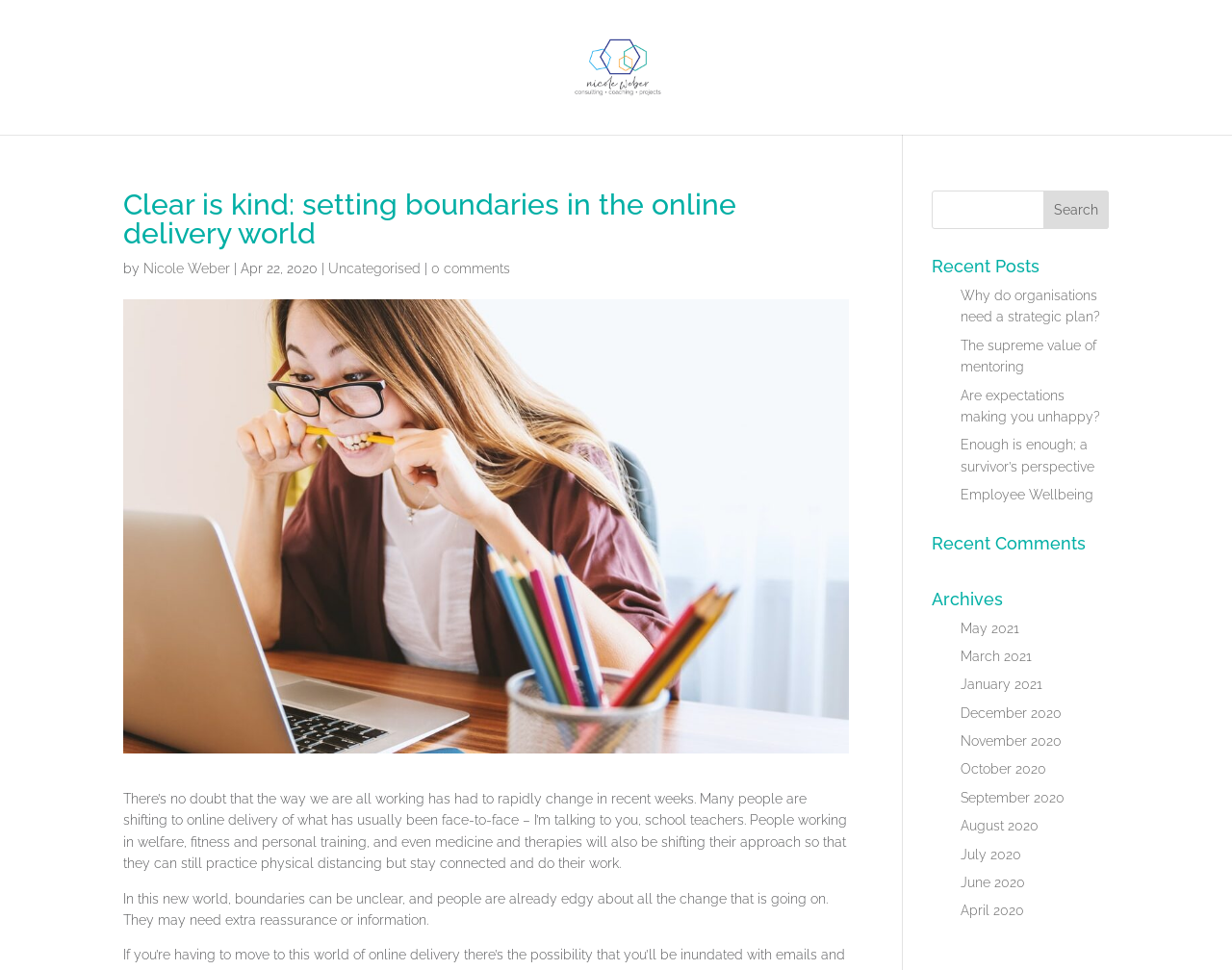Provide a one-word or short-phrase answer to the question:
What is the category of this article?

Uncategorised